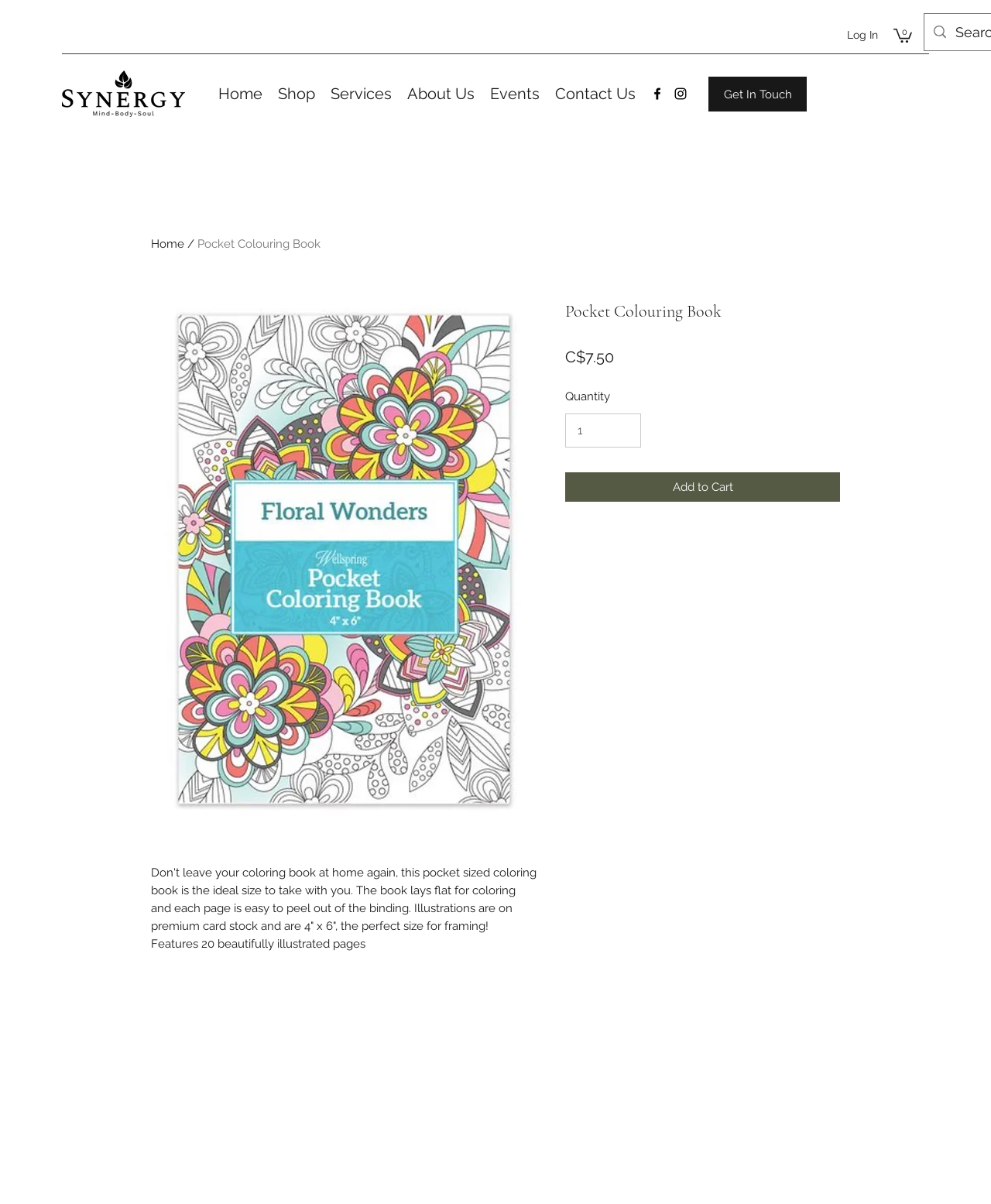Indicate the bounding box coordinates of the element that must be clicked to execute the instruction: "View the shopping cart". The coordinates should be given as four float numbers between 0 and 1, i.e., [left, top, right, bottom].

[0.902, 0.023, 0.92, 0.035]